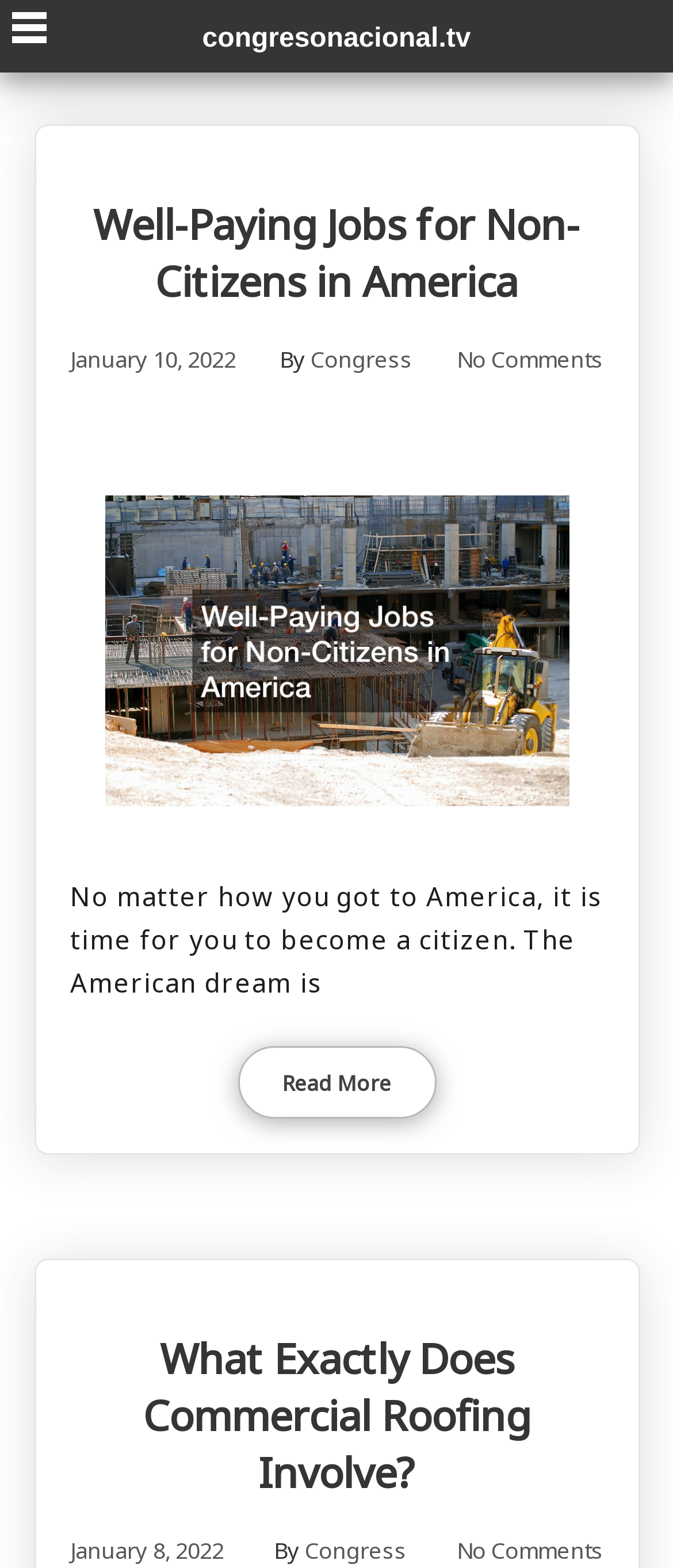Using the element description: "congresonacional.tv", determine the bounding box coordinates. The coordinates should be in the format [left, top, right, bottom], with values between 0 and 1.

[0.301, 0.015, 0.699, 0.034]